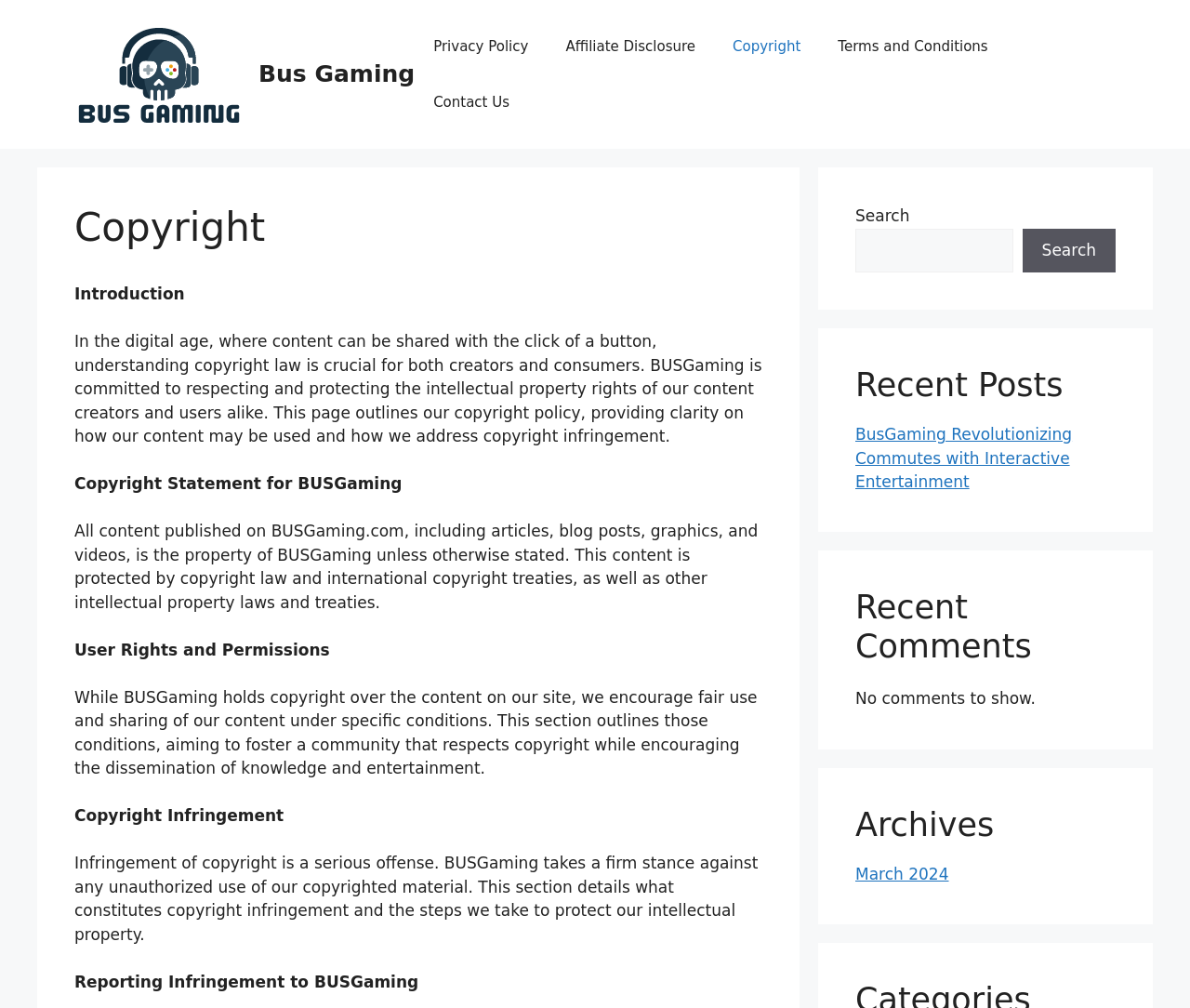Determine the bounding box coordinates of the area to click in order to meet this instruction: "Go to Privacy Policy".

[0.349, 0.018, 0.46, 0.074]